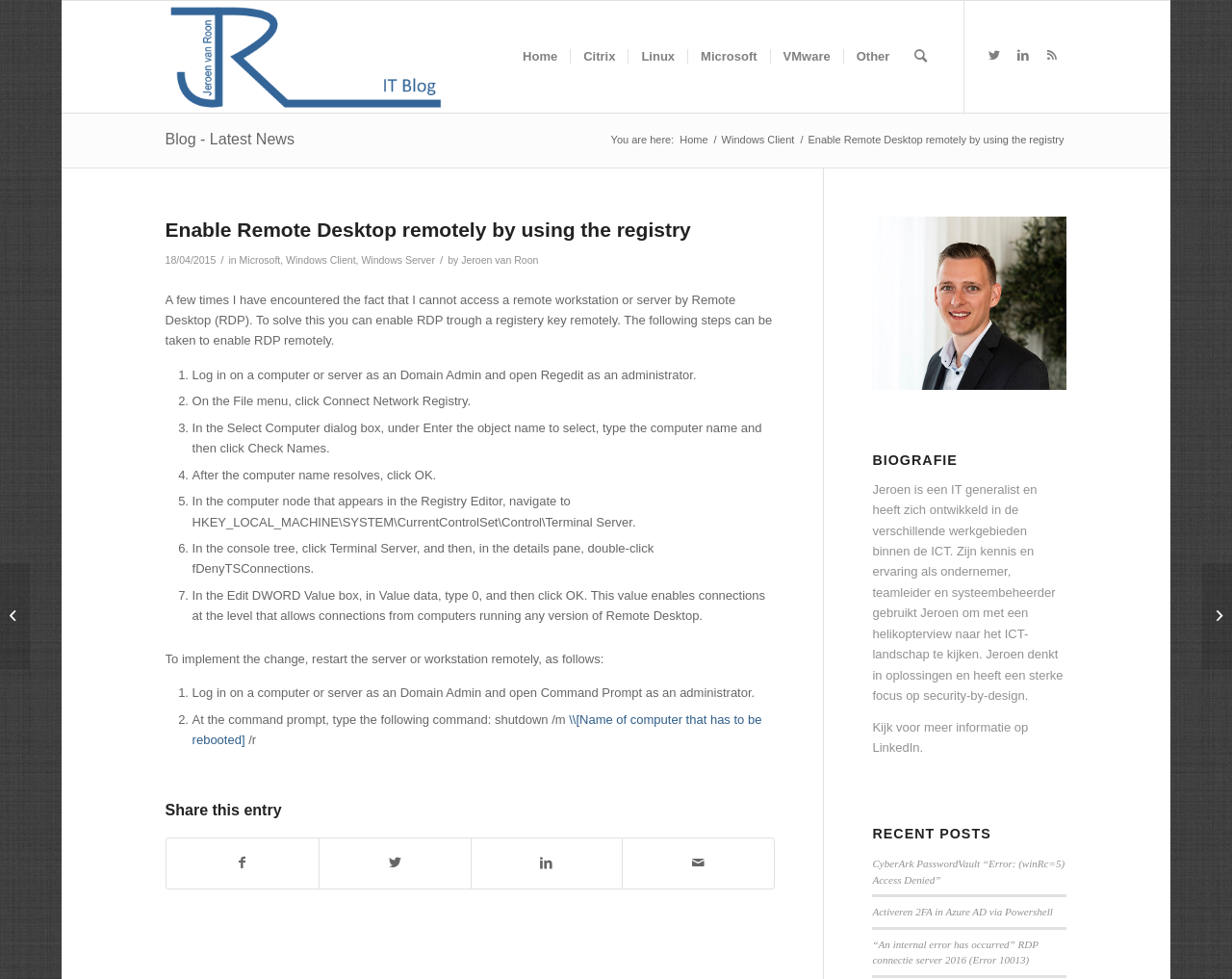Generate the title text from the webpage.

Enable Remote Desktop remotely by using the registry